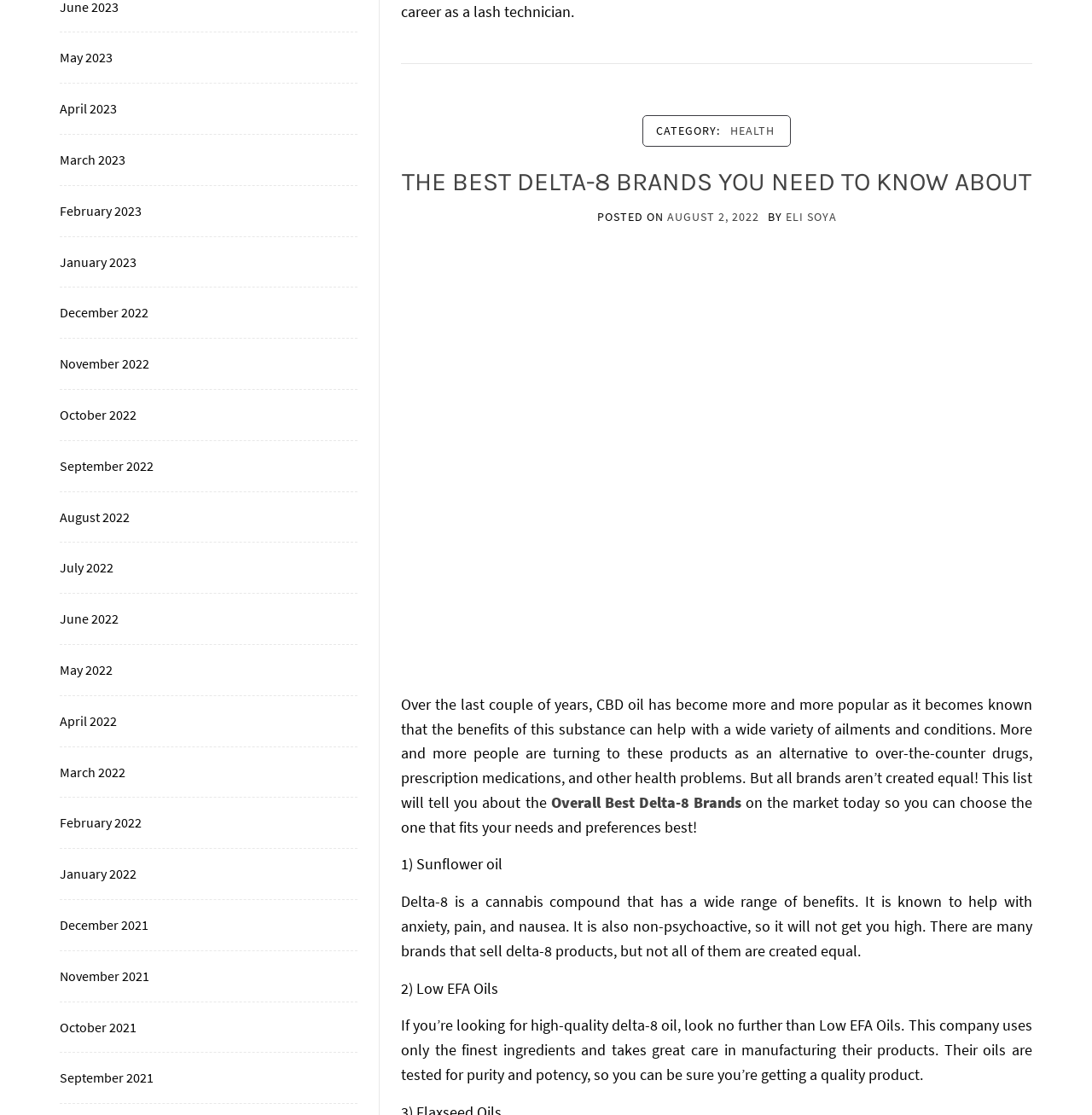Based on the image, provide a detailed response to the question:
How many delta-8 brands are mentioned in the article?

The article mentions at least two delta-8 brands, namely Sunflower oil and Low EFA Oils. These brands are mentioned in the article as examples of high-quality delta-8 oil providers.